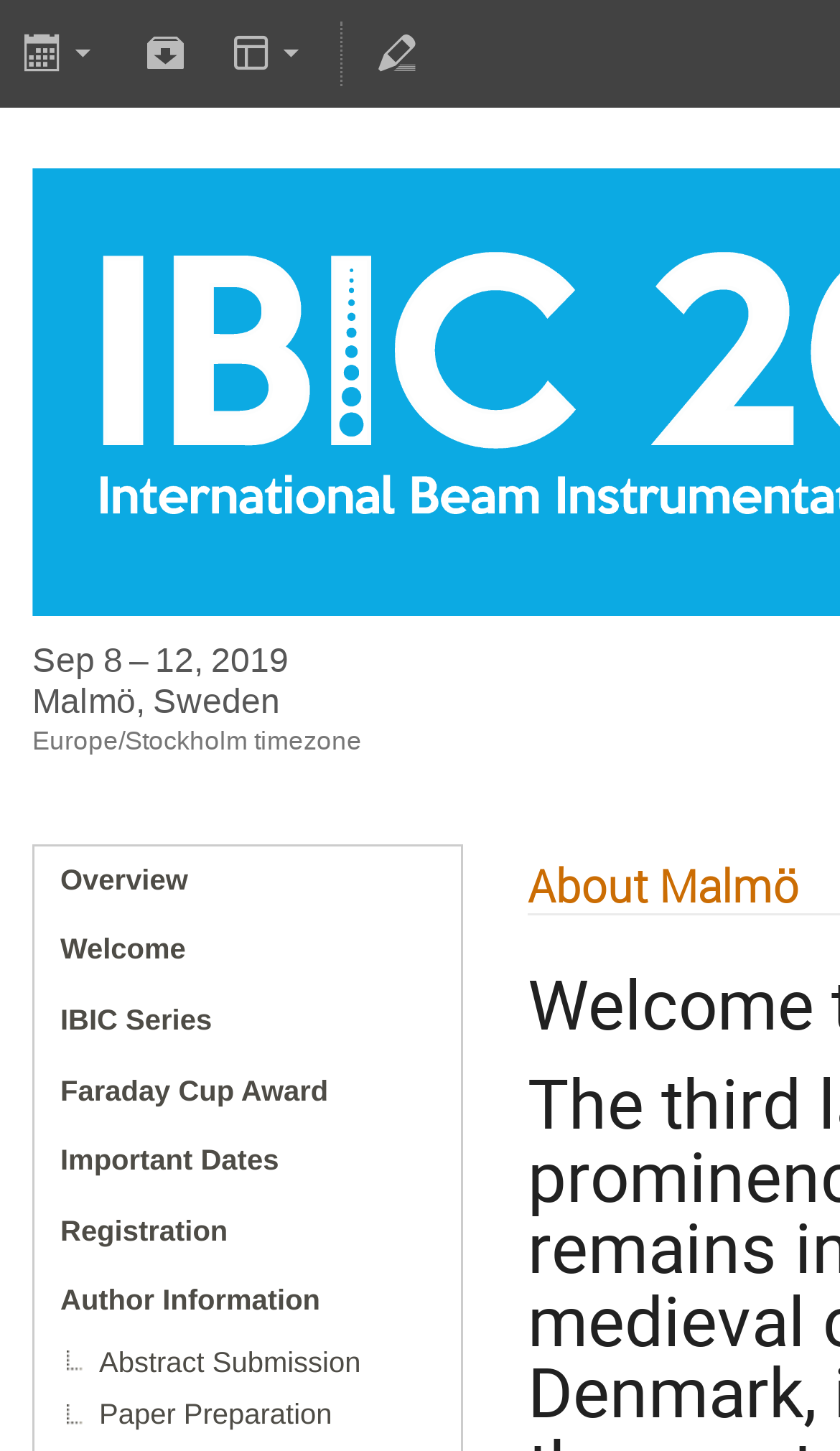Given the webpage screenshot, identify the bounding box of the UI element that matches this description: "title="Change theme"".

[0.248, 0.0, 0.393, 0.074]